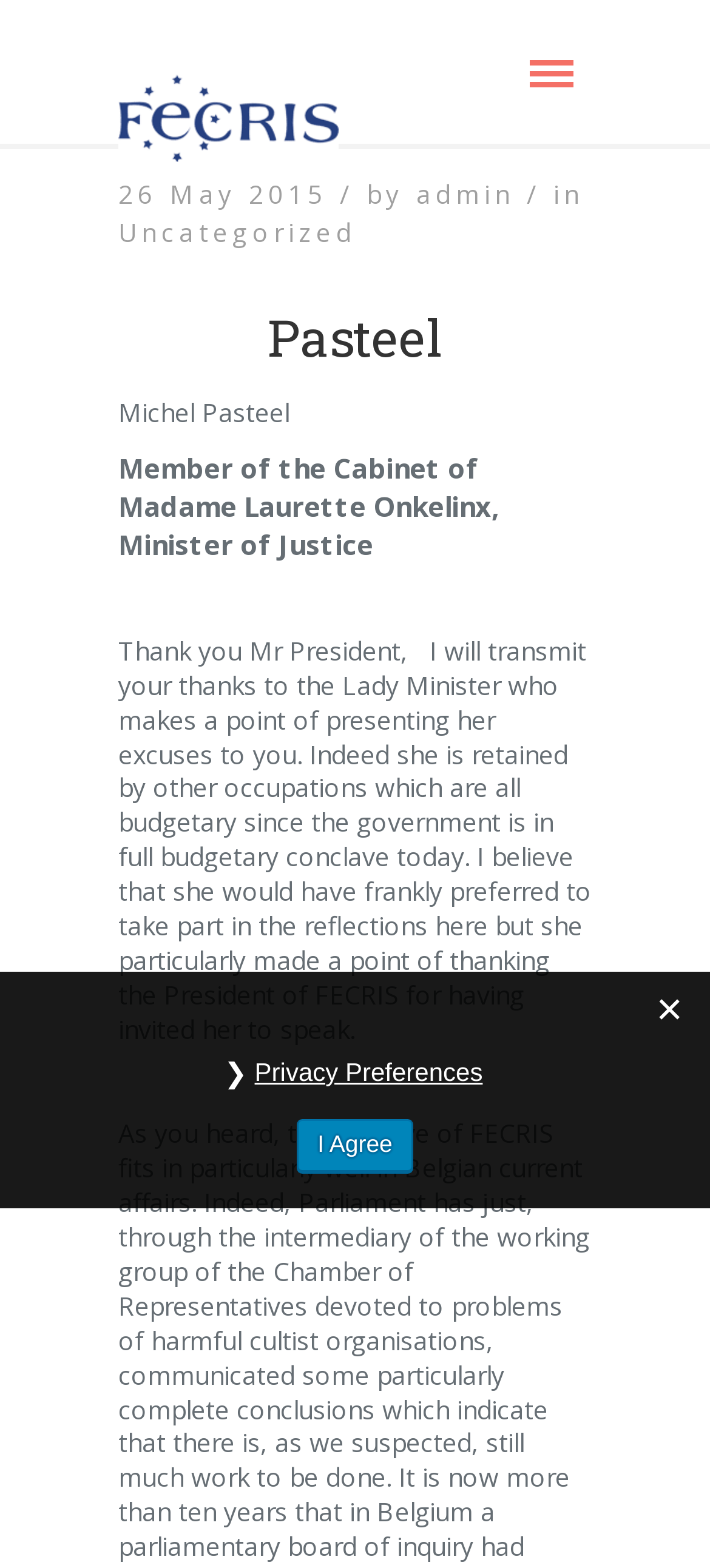Extract the bounding box coordinates of the UI element described by: "I Agree". The coordinates should include four float numbers ranging from 0 to 1, e.g., [left, top, right, bottom].

[0.419, 0.714, 0.581, 0.747]